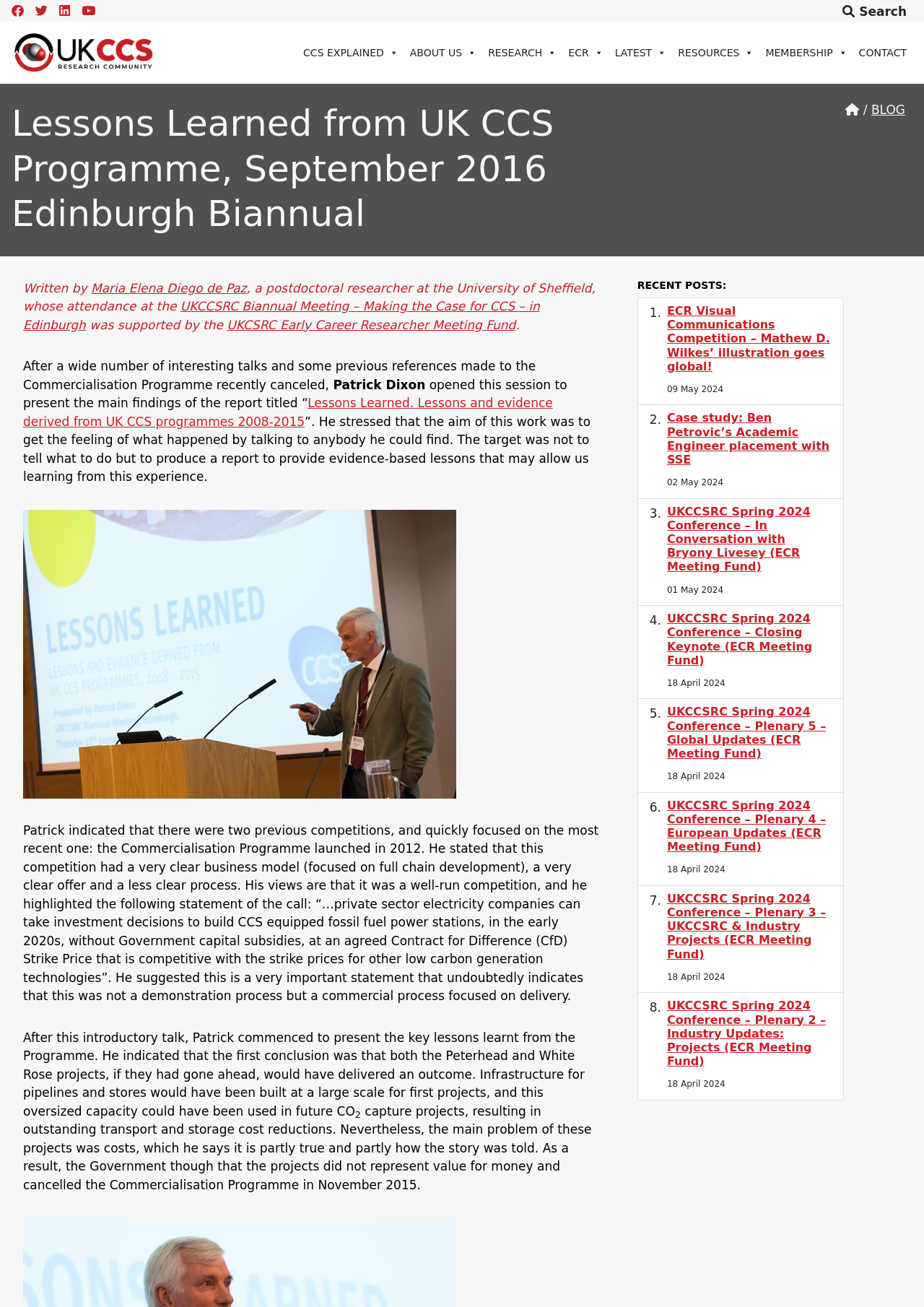Determine the bounding box coordinates of the region to click in order to accomplish the following instruction: "Read the blog". Provide the coordinates as four float numbers between 0 and 1, specifically [left, top, right, bottom].

[0.943, 0.078, 0.98, 0.09]